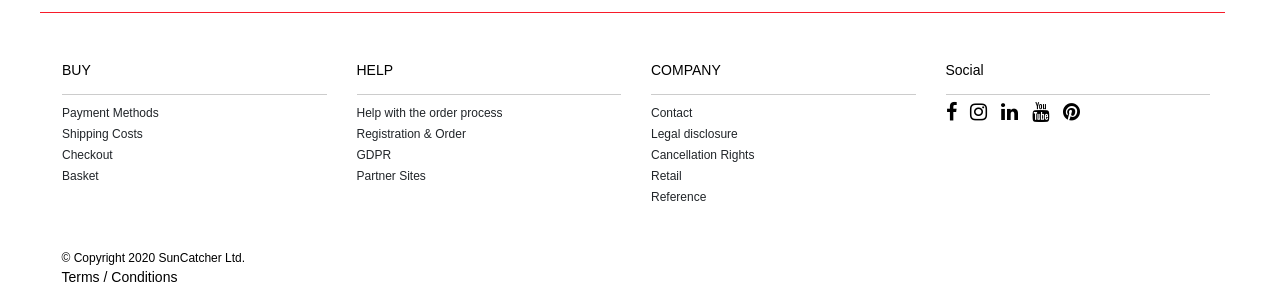Identify the bounding box coordinates for the UI element described as: "Checkout". The coordinates should be provided as four floats between 0 and 1: [left, top, right, bottom].

[0.048, 0.506, 0.088, 0.569]